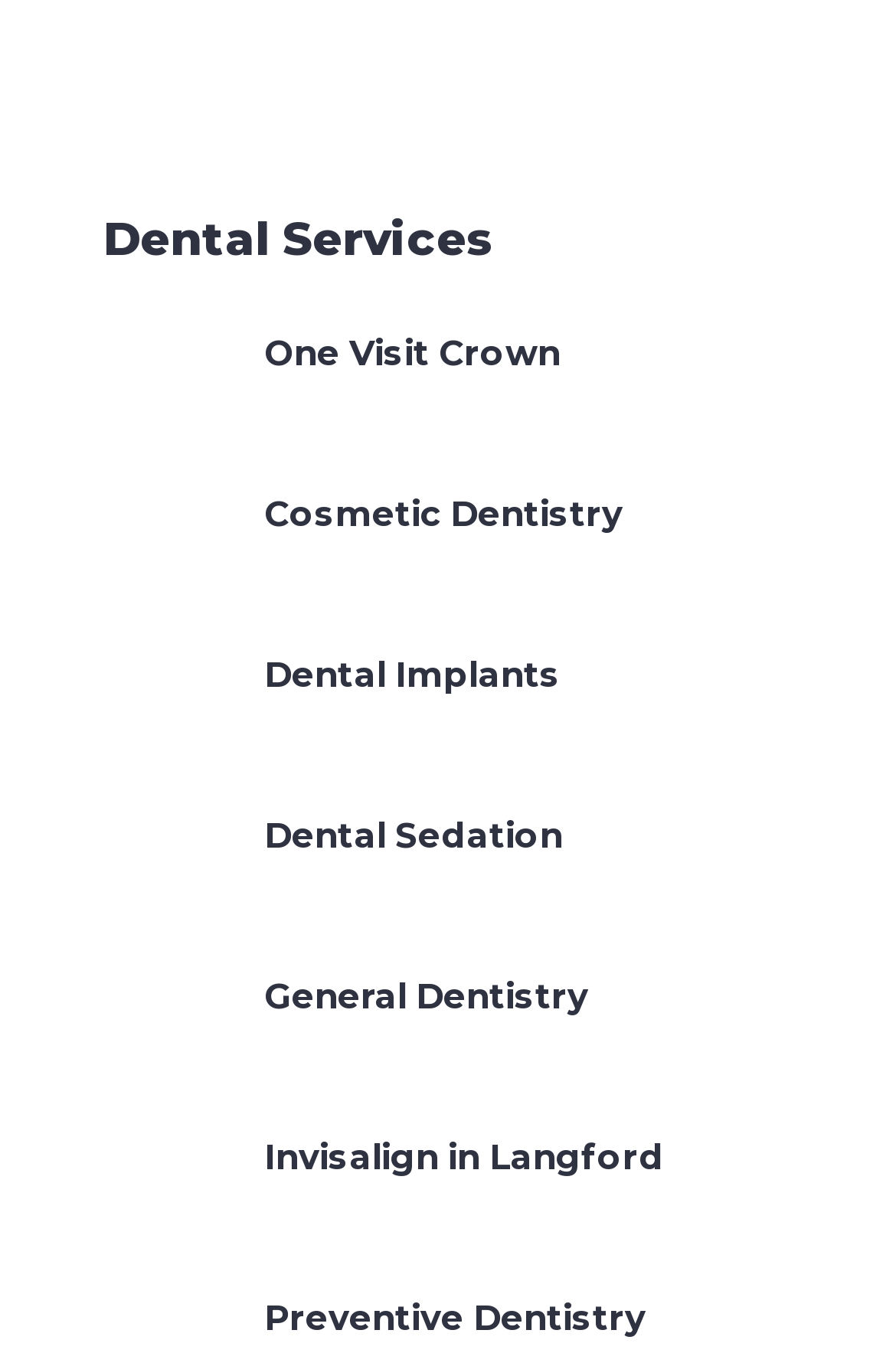From the webpage screenshot, predict the bounding box of the UI element that matches this description: "title="One Visit Crown"".

[0.115, 0.242, 0.244, 0.326]